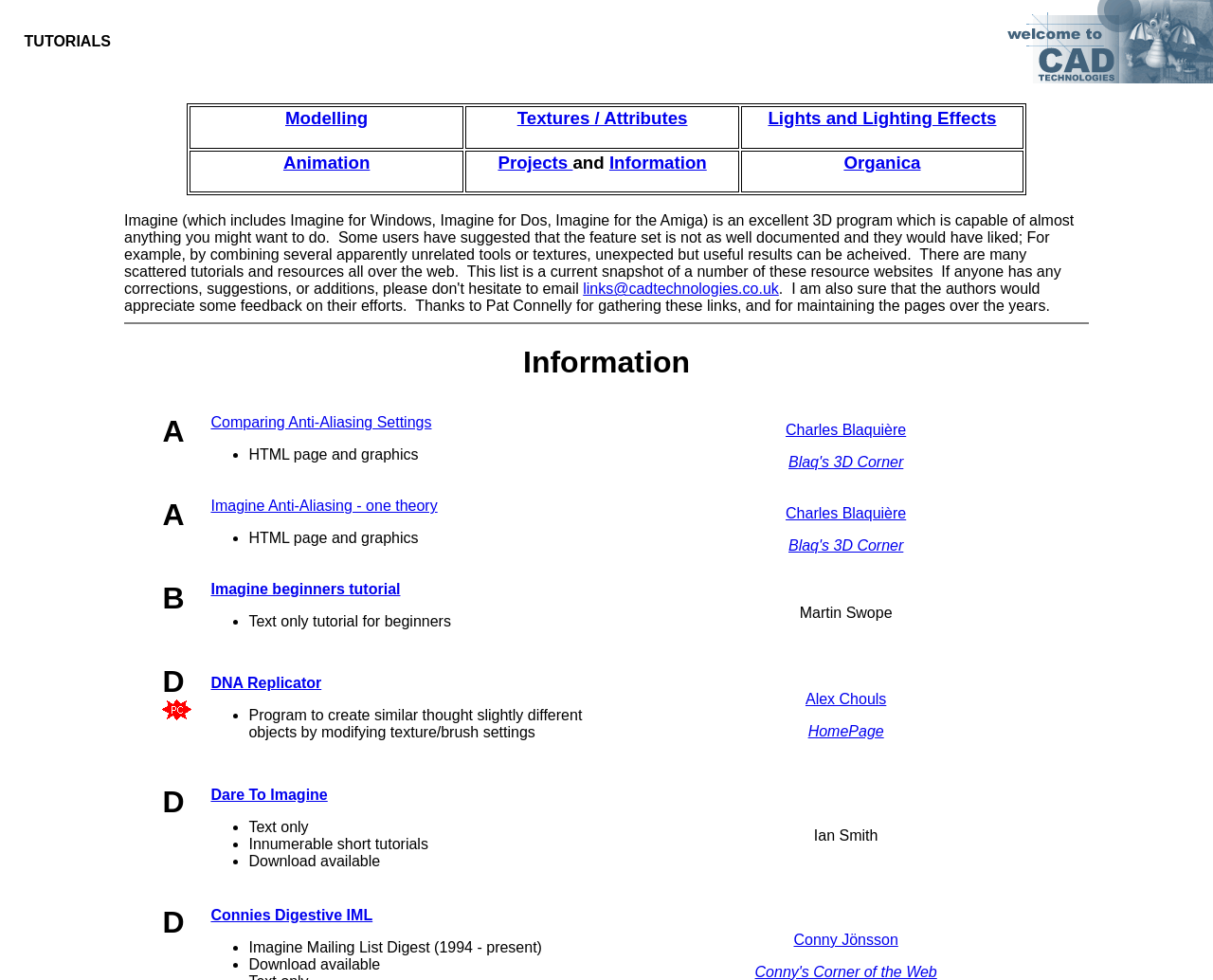Answer this question using a single word or a brief phrase:
What is the text of the first link in the second table?

Modelling